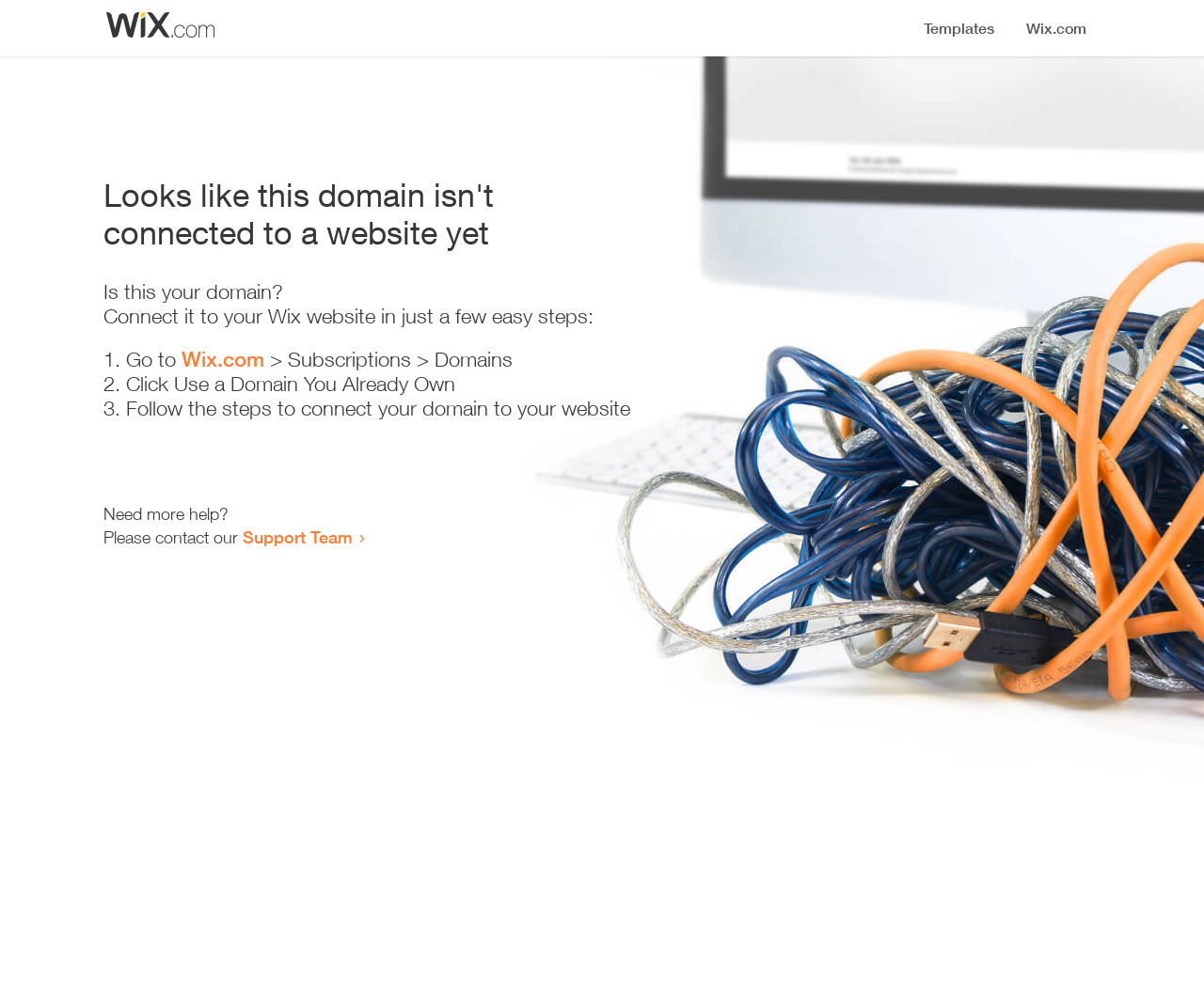Deliver a detailed narrative of the webpage's visual and textual elements.

The webpage appears to be an error page, indicating that a domain is not connected to a website yet. At the top, there is a small image, likely a logo or icon. Below the image, a prominent heading reads "Looks like this domain isn't connected to a website yet". 

Underneath the heading, there is a series of instructions to connect the domain to a Wix website. The instructions are divided into three steps, each marked with a numbered list marker (1., 2., and 3.). The first step involves going to Wix.com, specifically the Subscriptions and Domains section. The second step is to click "Use a Domain You Already Own", and the third step is to follow the instructions to connect the domain to the website.

At the bottom of the page, there is a section offering additional help. It starts with the text "Need more help?" and provides a link to contact the Support Team.